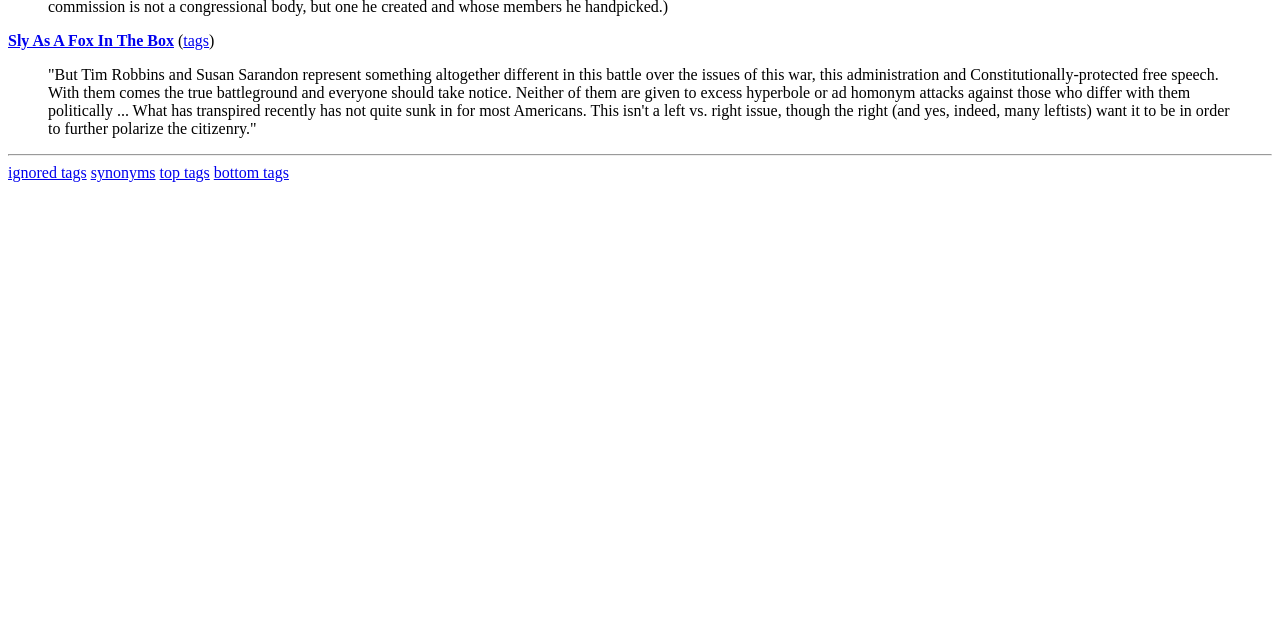Predict the bounding box of the UI element based on this description: "bottom tags".

[0.167, 0.256, 0.226, 0.283]